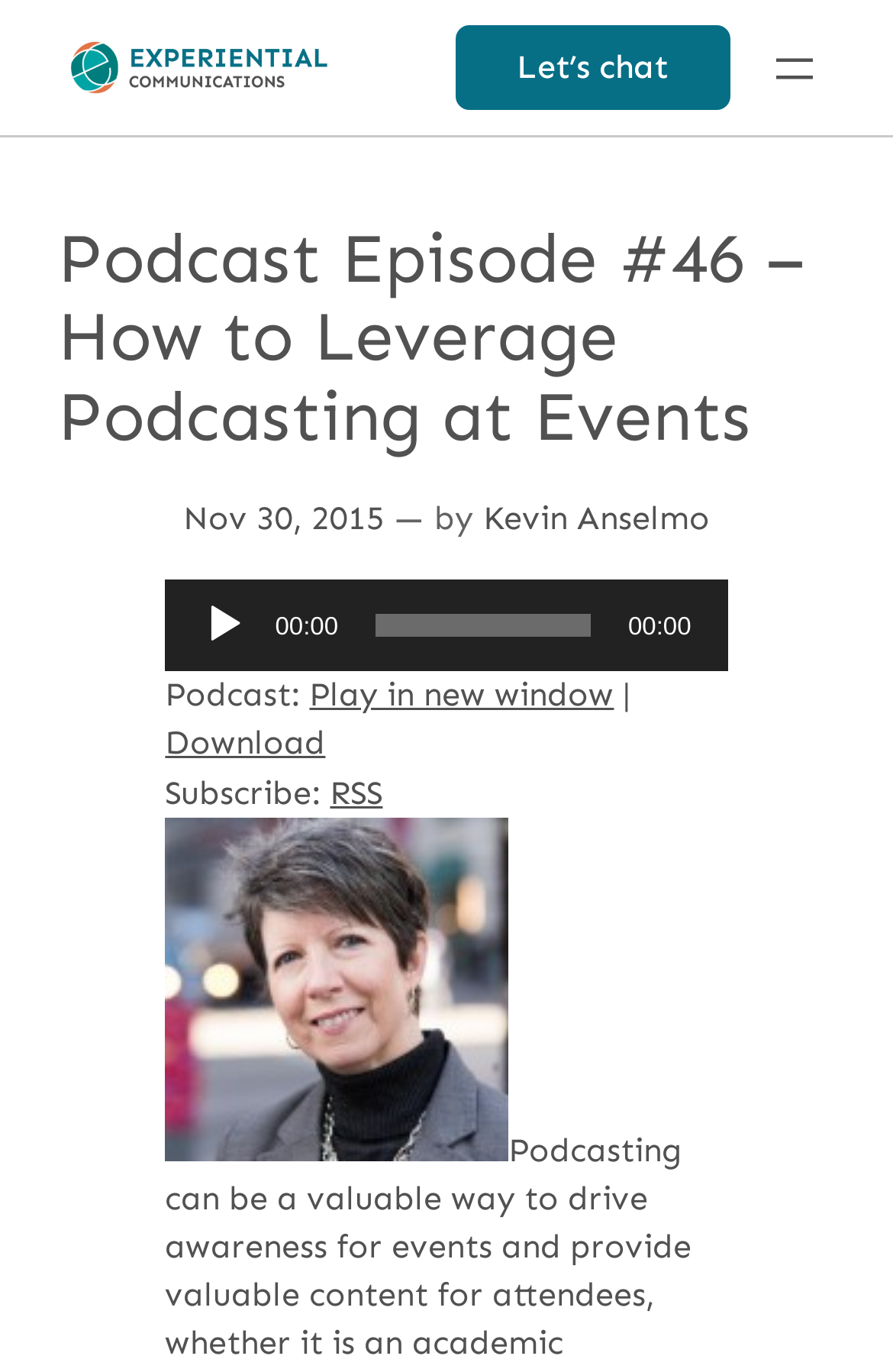Given the description: "Kevin Anselmo", determine the bounding box coordinates of the UI element. The coordinates should be formatted as four float numbers between 0 and 1, [left, top, right, bottom].

[0.541, 0.363, 0.795, 0.393]